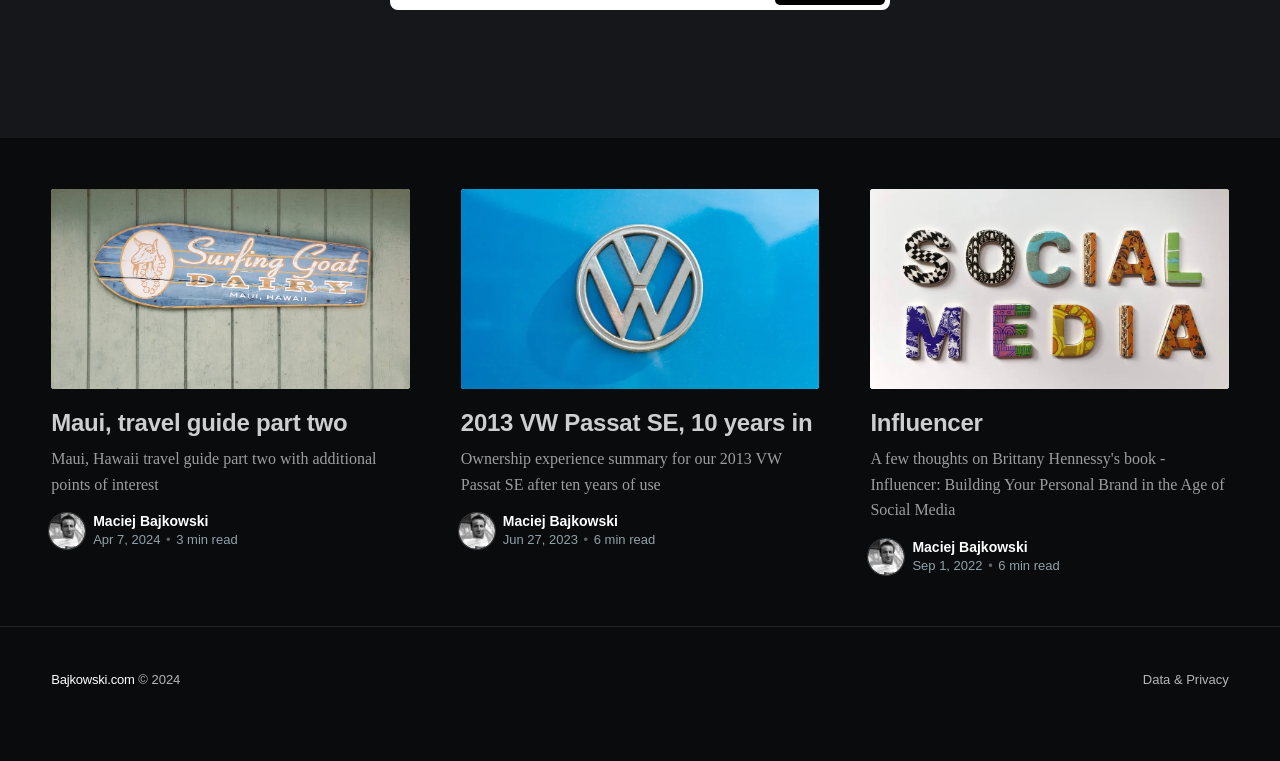What is the name of the website?
Utilize the information in the image to give a detailed answer to the question.

I found the website's name by looking at the link element with the text 'Bajkowski.com' at the bottom of the webpage.